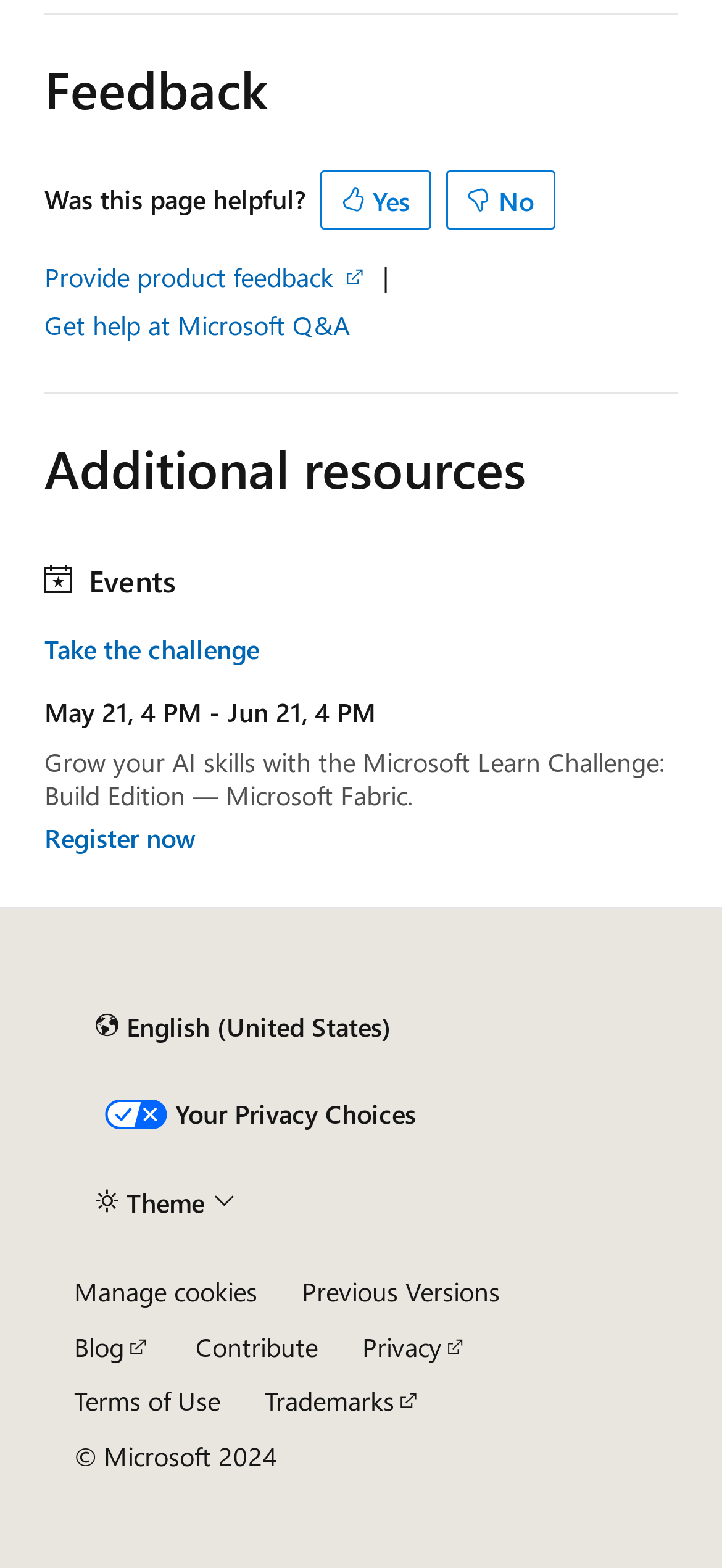How many links are there in the 'Additional resources' section?
Give a detailed response to the question by analyzing the screenshot.

The 'Additional resources' section contains four links: 'Take the challenge', 'Register now', 'Events', and 'Provide product feedback'.